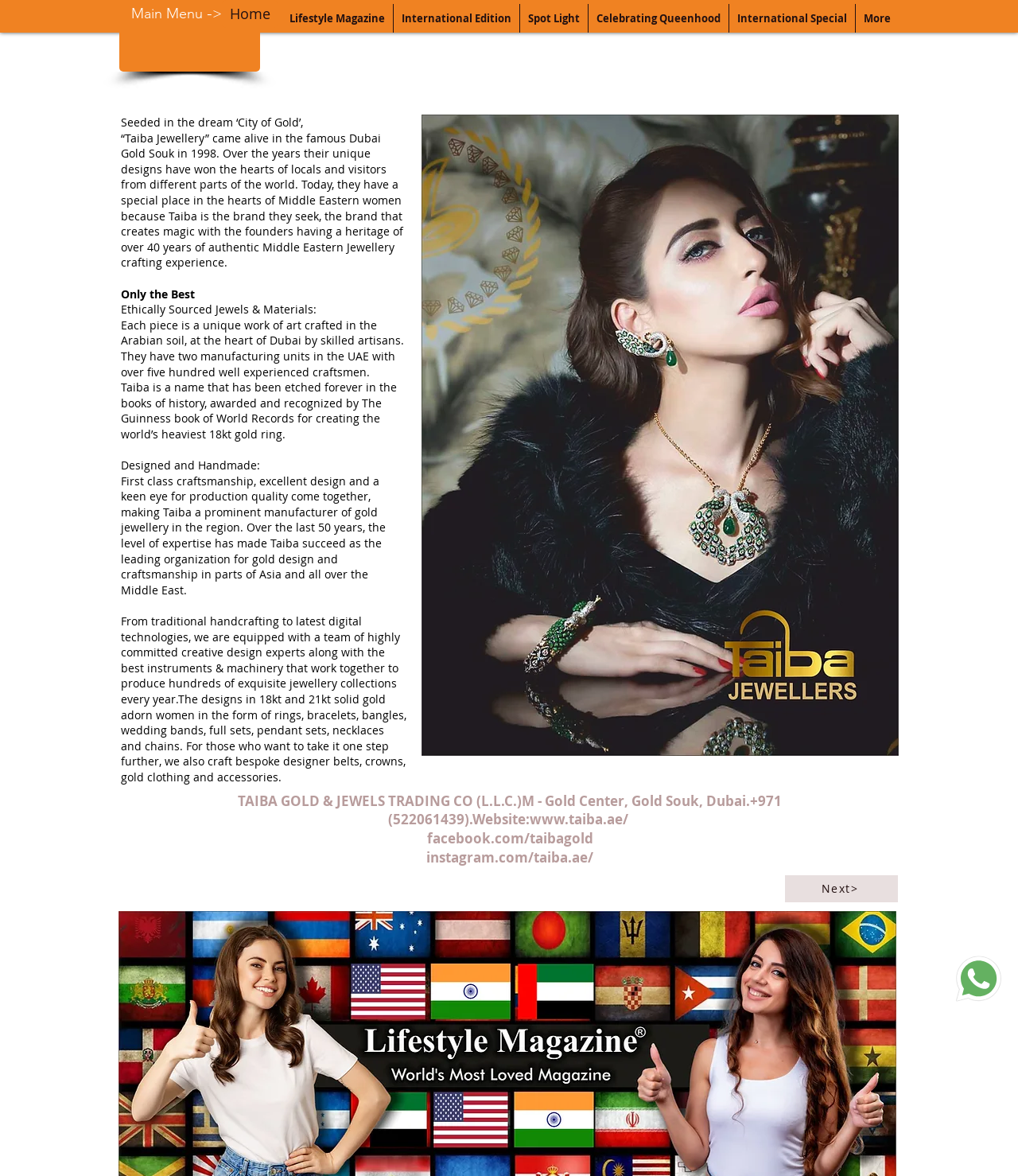Please reply with a single word or brief phrase to the question: 
What is the Guinness World Record held by Taiba?

World's heaviest 18kt gold ring